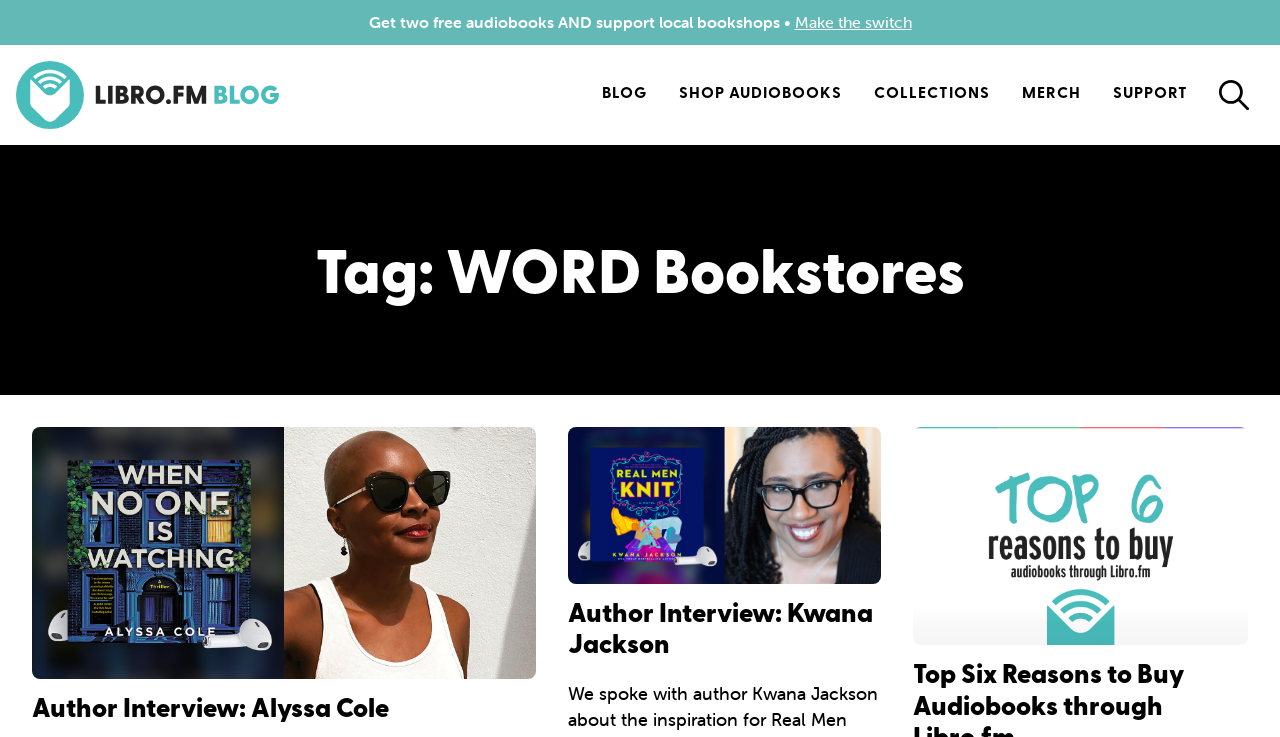Locate the bounding box of the UI element based on this description: "parent_node: BLOG". Provide four float numbers between 0 and 1 as [left, top, right, bottom].

[0.941, 0.061, 0.988, 0.197]